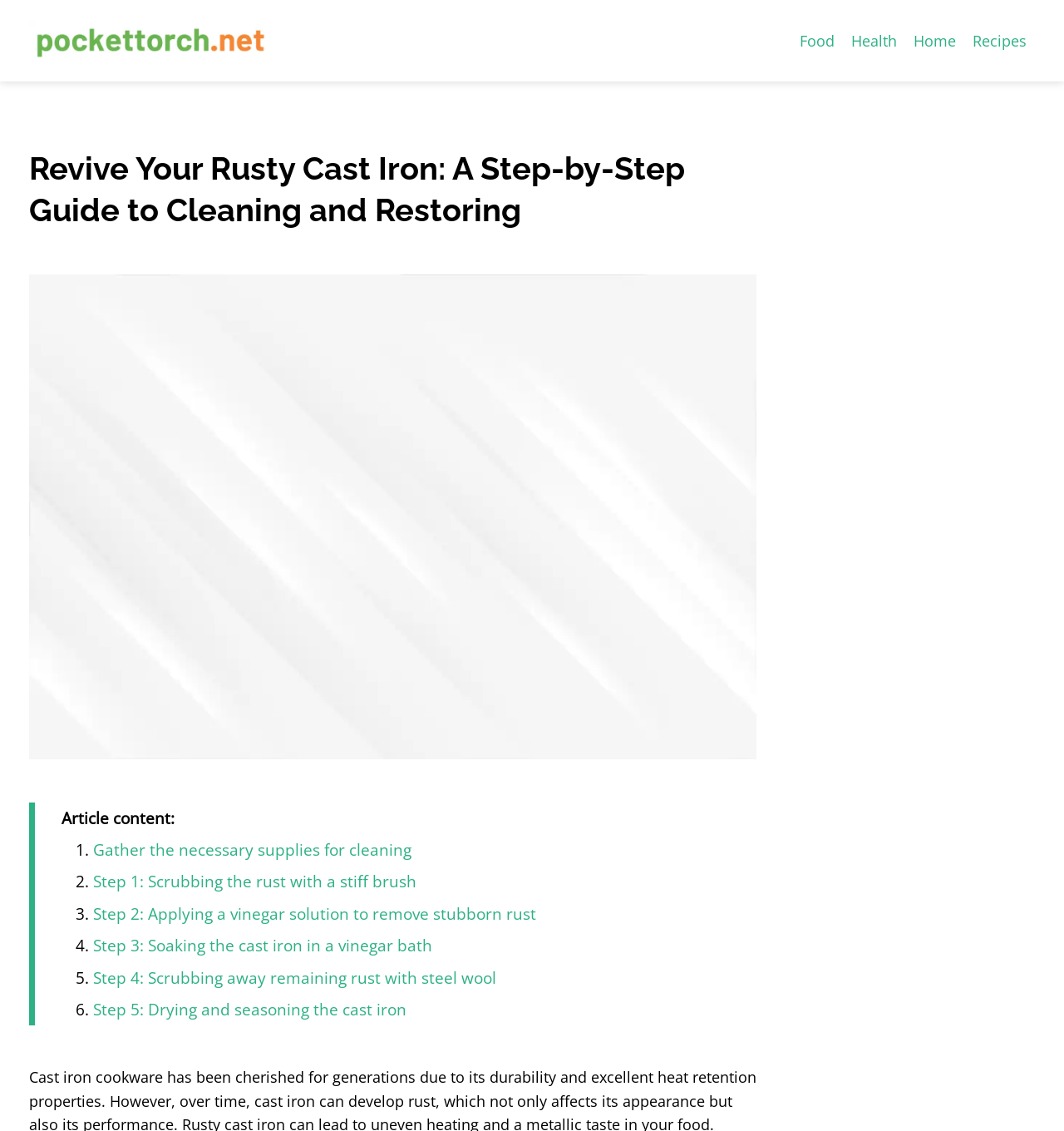Please locate the bounding box coordinates of the element that should be clicked to complete the given instruction: "Click the link to Food".

[0.744, 0.023, 0.792, 0.048]